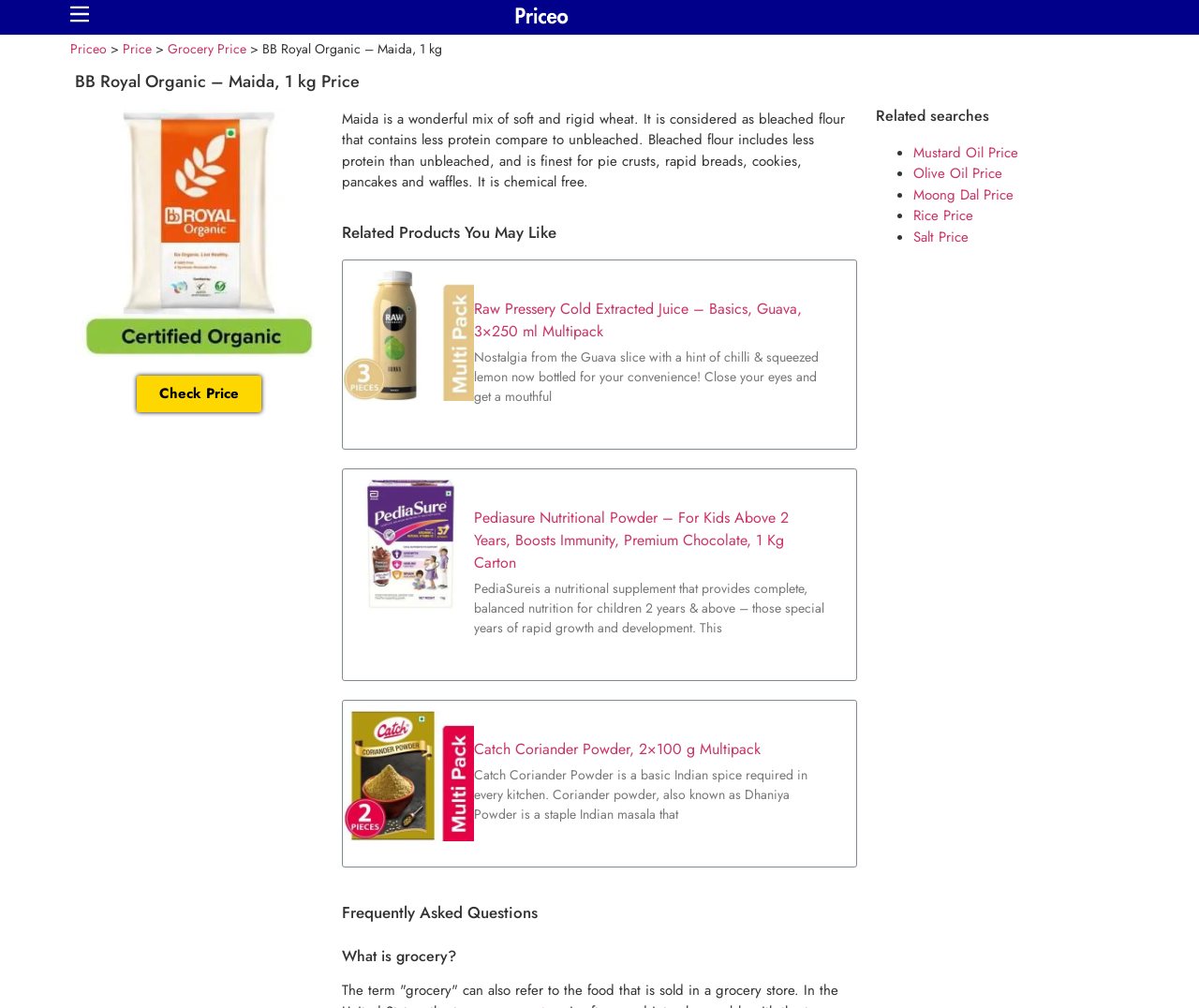Please determine the bounding box coordinates for the element that should be clicked to follow these instructions: "View related product Raw Pressery Cold Extracted Juice – Basics, Guava, 3×250 ml Multipack".

[0.395, 0.295, 0.669, 0.339]